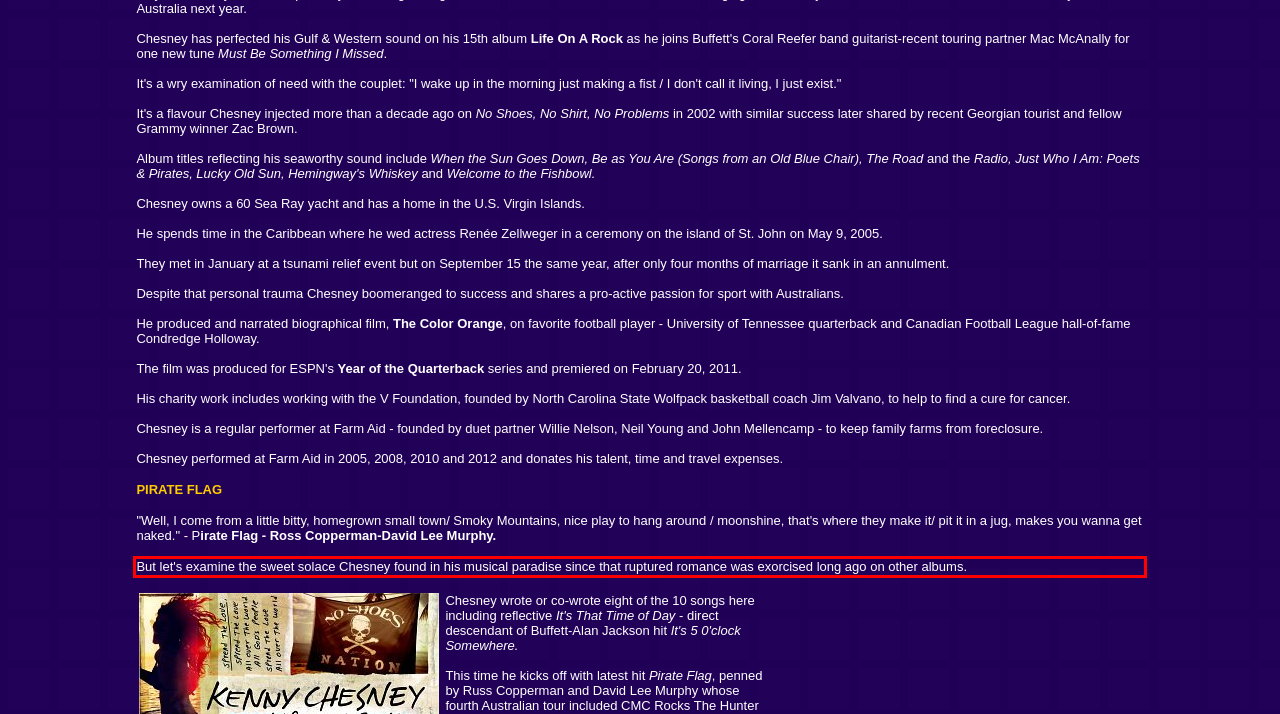You are presented with a webpage screenshot featuring a red bounding box. Perform OCR on the text inside the red bounding box and extract the content.

But let's examine the sweet solace Chesney found in his musical paradise since that ruptured romance was exorcised long ago on other albums.